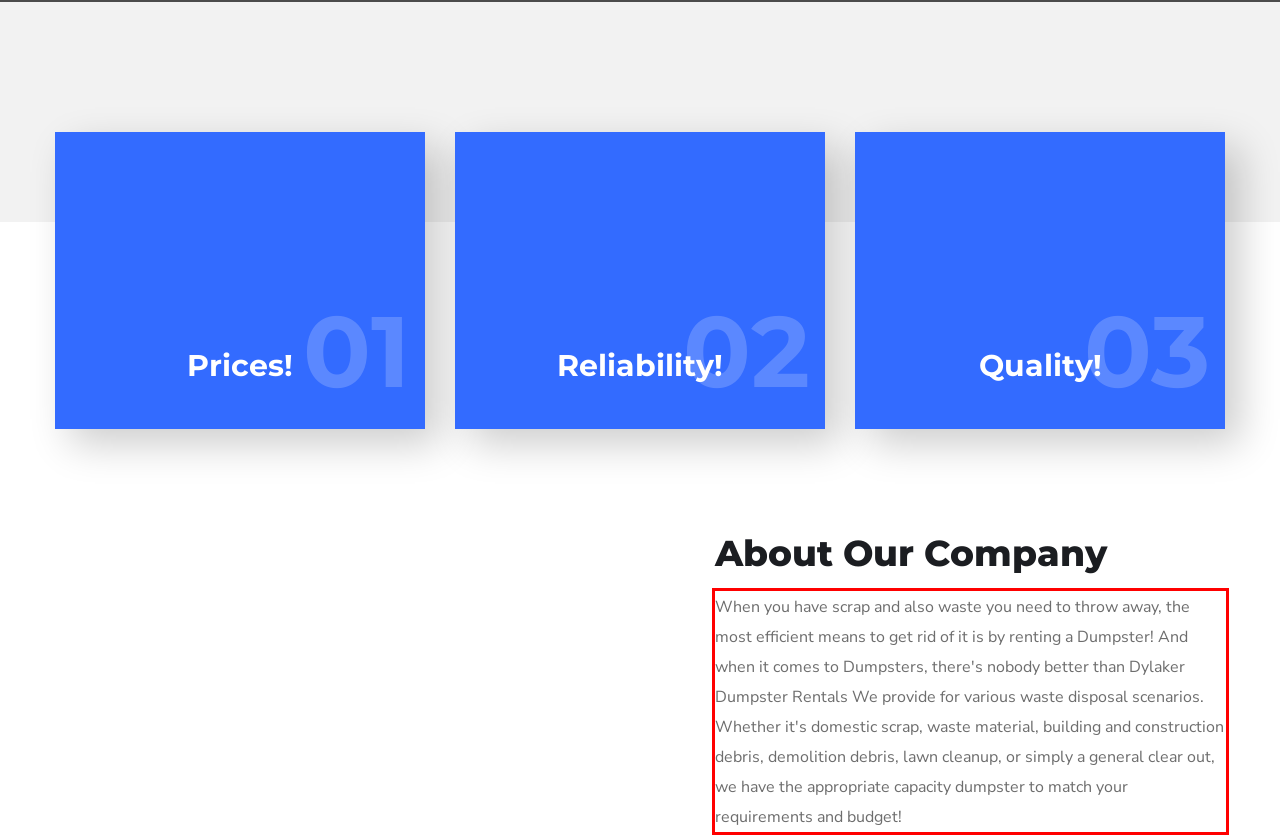Your task is to recognize and extract the text content from the UI element enclosed in the red bounding box on the webpage screenshot.

When you have scrap and also waste you need to throw away, the most efficient means to get rid of it is by renting a Dumpster! And when it comes to Dumpsters, there's nobody better than Dylaker Dumpster Rentals We provide for various waste disposal scenarios. Whether it's domestic scrap, waste material, building and construction debris, demolition debris, lawn cleanup, or simply a general clear out, we have the appropriate capacity dumpster to match your requirements and budget!